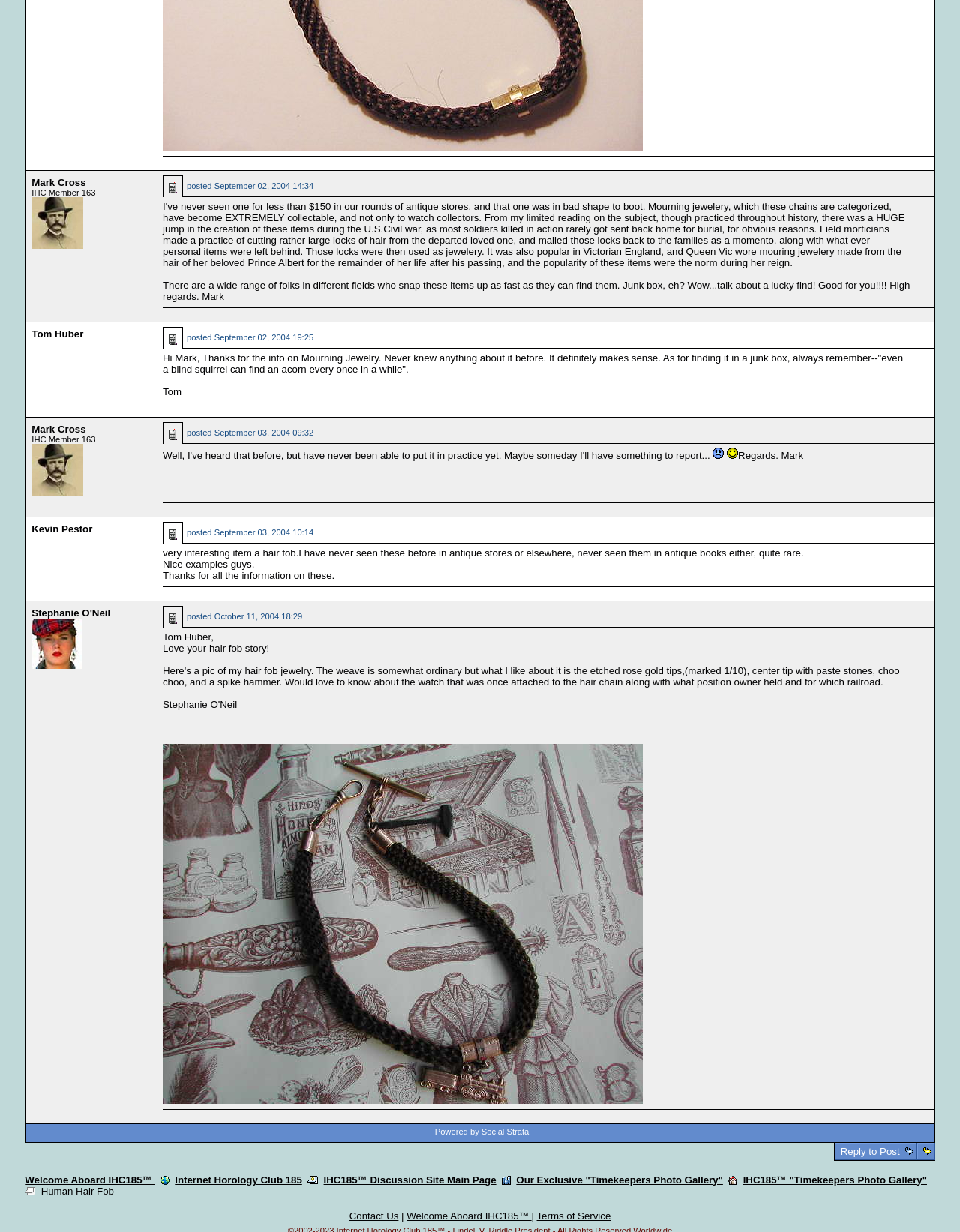Identify the bounding box for the element characterized by the following description: "Terms of Service".

[0.559, 0.982, 0.636, 0.991]